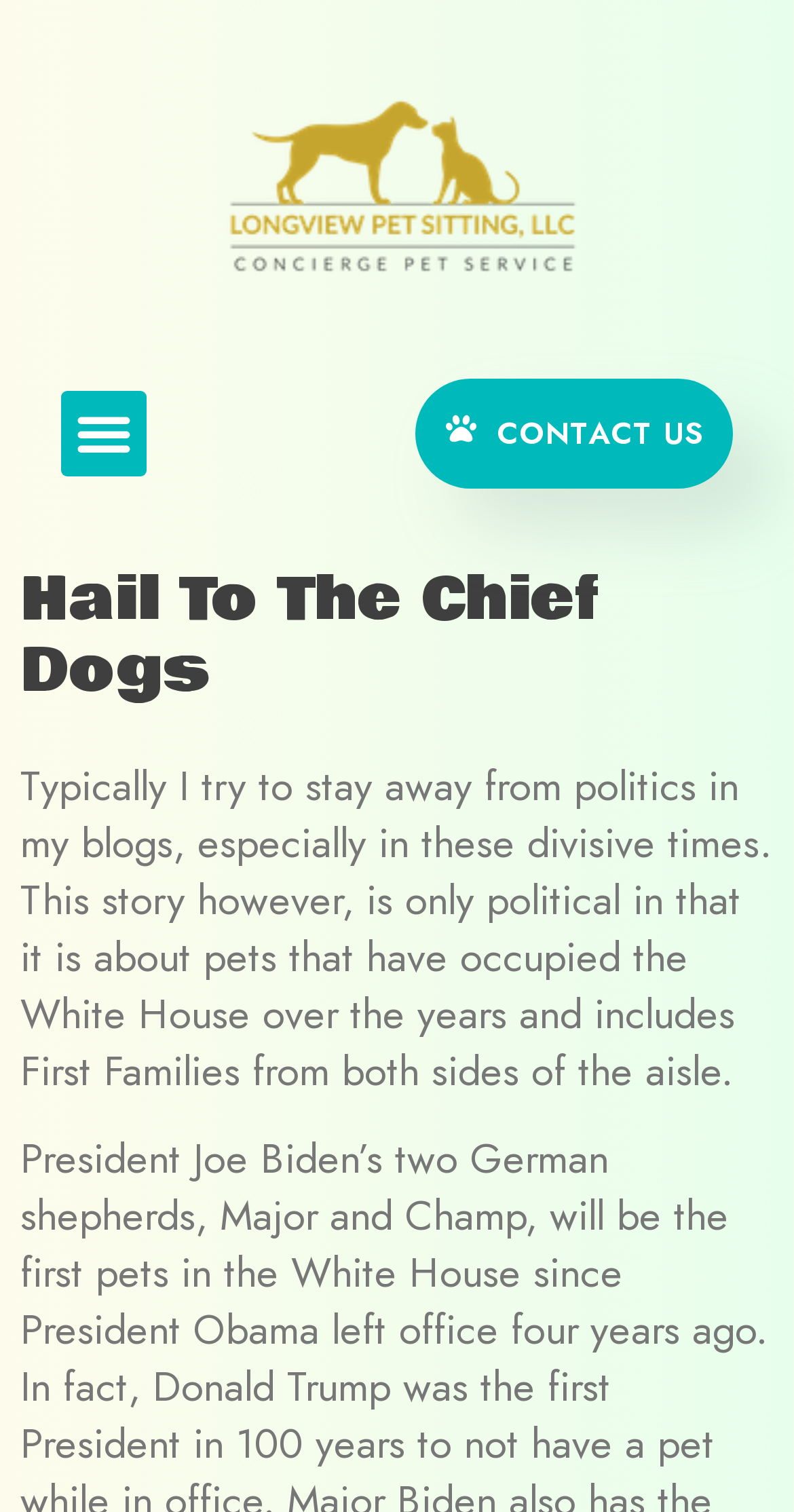Please extract the webpage's main title and generate its text content.

Hail To The Chief Dogs